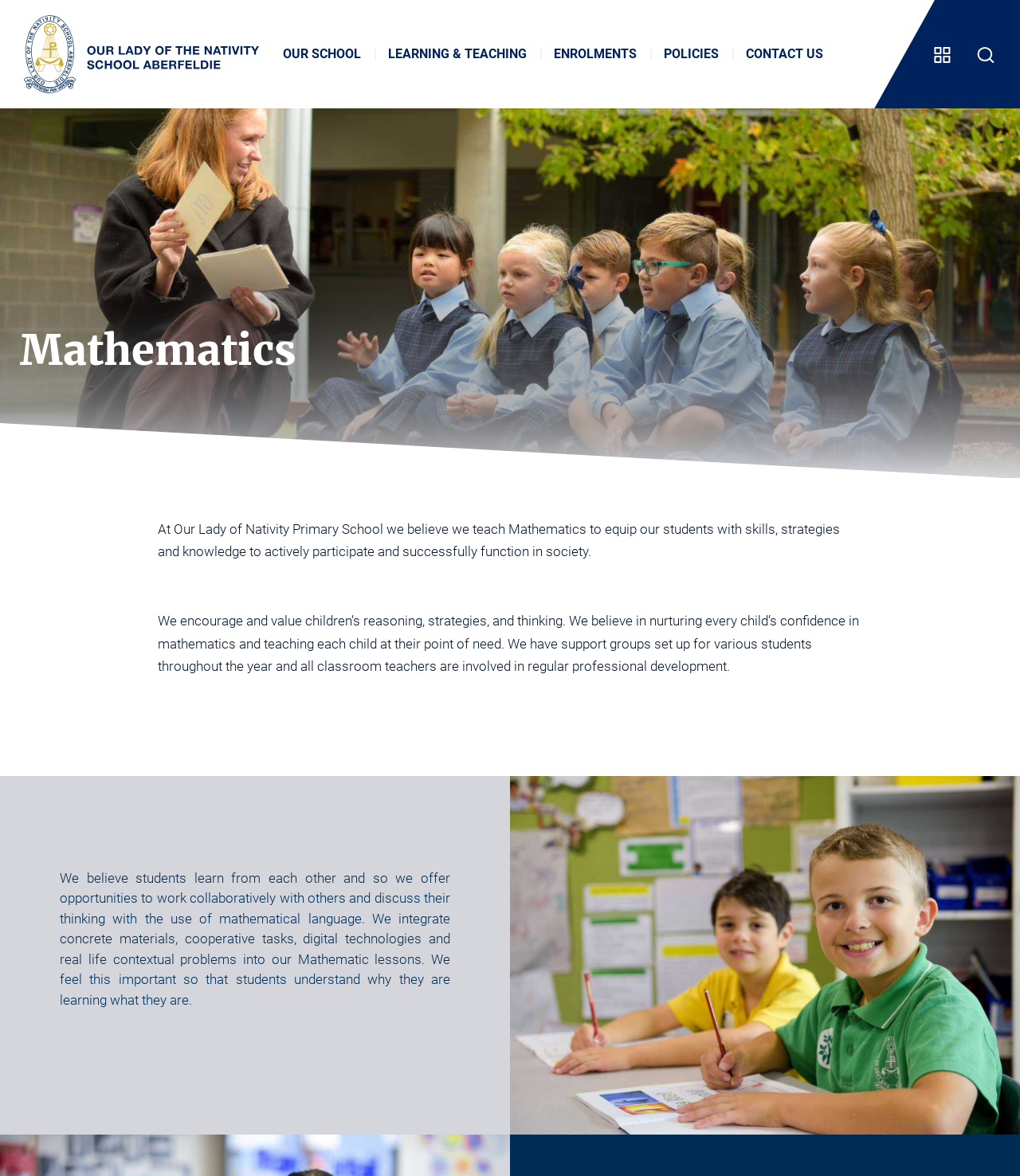Give a one-word or short phrase answer to the question: 
What is the name of the programme mentioned in the 'LEARNING & TEACHING' section?

IB and PYP